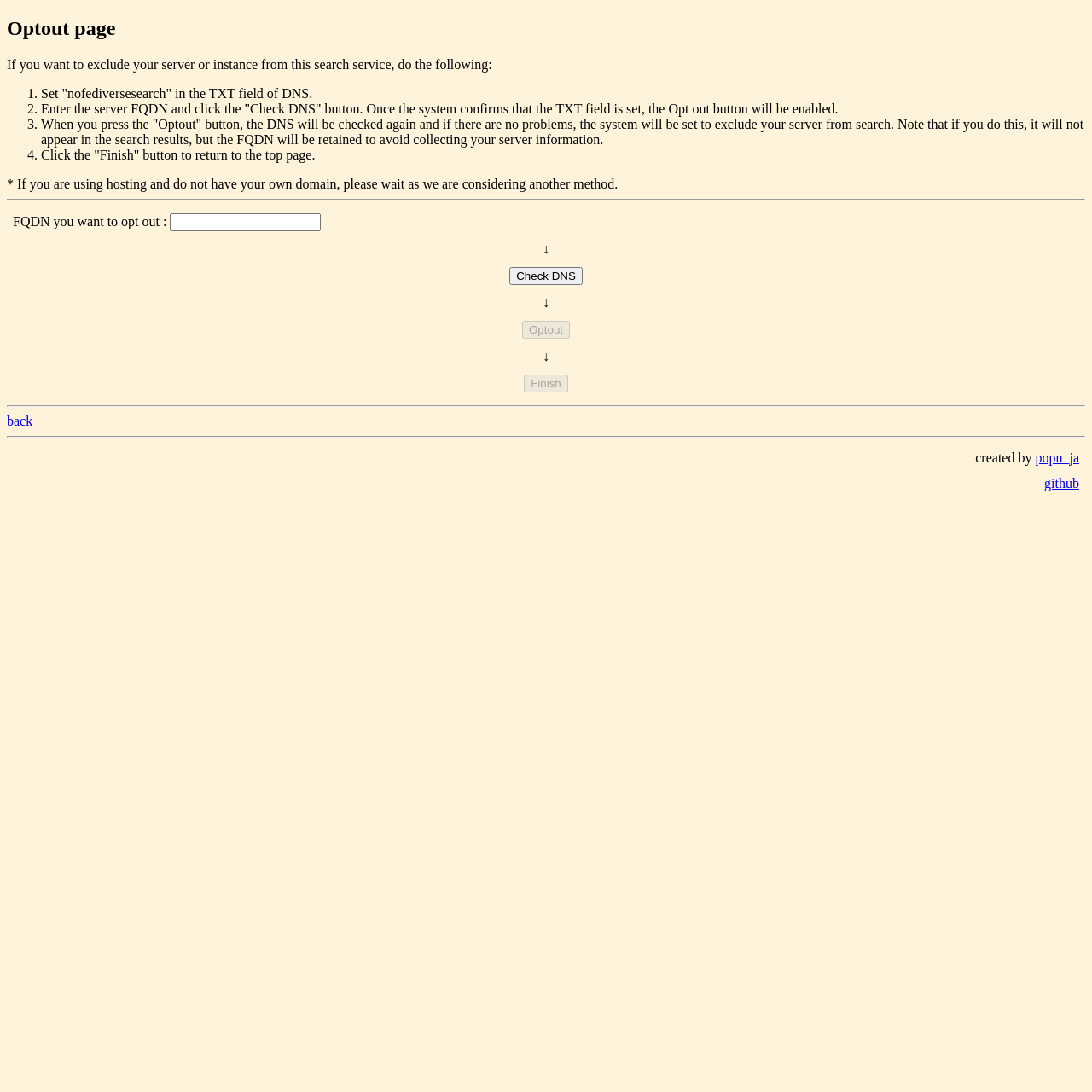Provide an in-depth caption for the webpage.

The webpage is titled "Fediversesearch" and appears to be an opt-out page for a search service. At the top, there is a heading "Optout page" followed by a paragraph of text explaining the purpose of the page. Below this, there is a numbered list with four steps to opt out of the search service. Each step is accompanied by a brief description of the action to take.

To the right of the list, there is a table with several rows. The first row contains a text box labeled "FQDN you want to opt out :" where users can enter their server's fully qualified domain name. The second row has a button labeled "Check DNS" that users can click to verify their DNS settings. The third row has a button labeled "Optout" that is currently disabled, and the fourth row has a button labeled "Finish" that is also disabled.

Below the table, there is a horizontal separator line, followed by a link labeled "back" that allows users to return to a previous page. Another horizontal separator line separates the main content from the footer, which contains a table with two rows. The first row has a cell with the text "created by popn_ja" and a link to the creator's profile, while the second row has a cell with the text "github" and a link to the project's GitHub page.